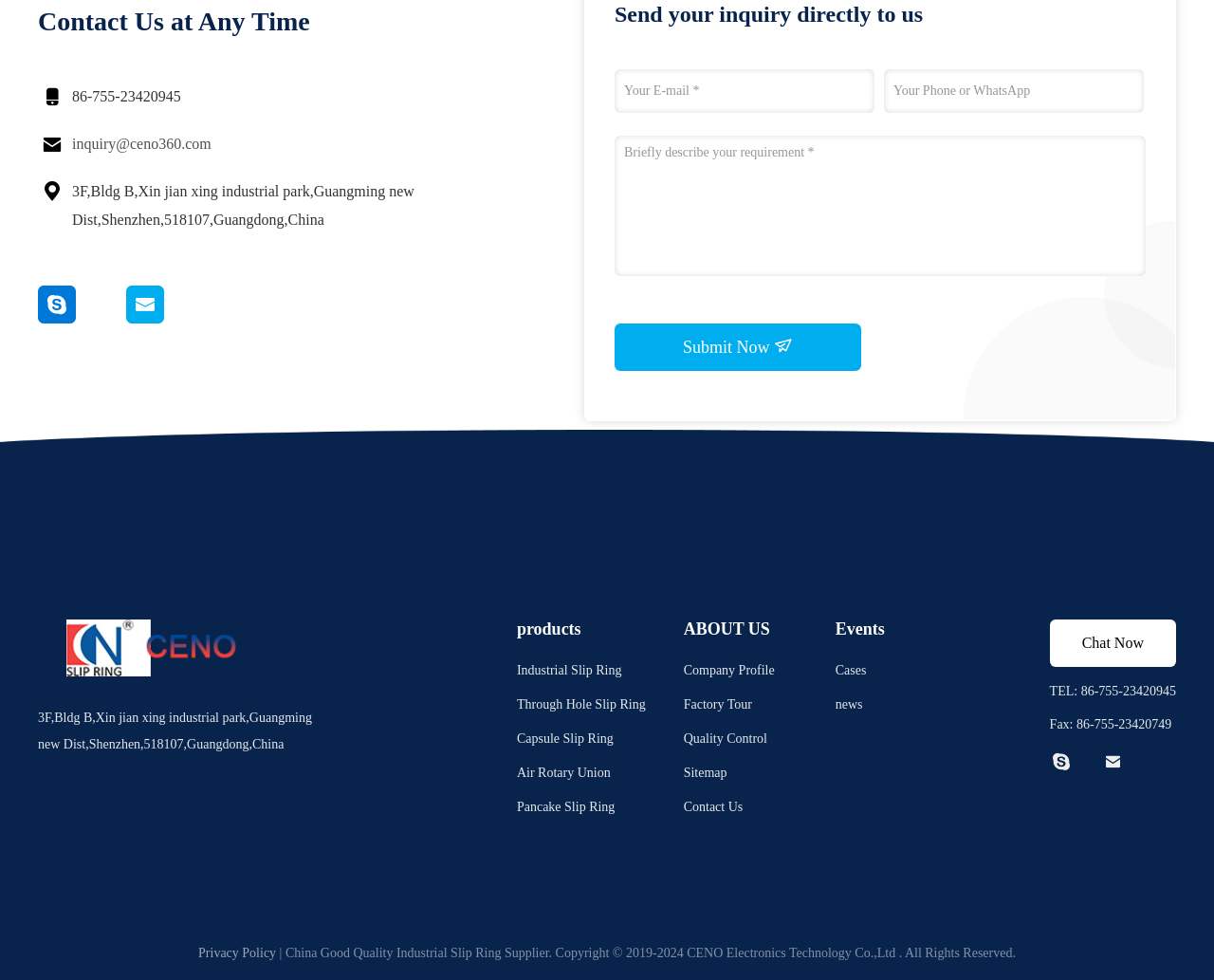What is the purpose of the 'Submit Now' button?
Craft a detailed and extensive response to the question.

I inferred the purpose of the 'Submit Now' button by looking at the context in which it is placed. It is located below a form that asks for the user's email, phone number, and a brief description of their requirement. Therefore, it is likely that the button is used to submit this information to the company.